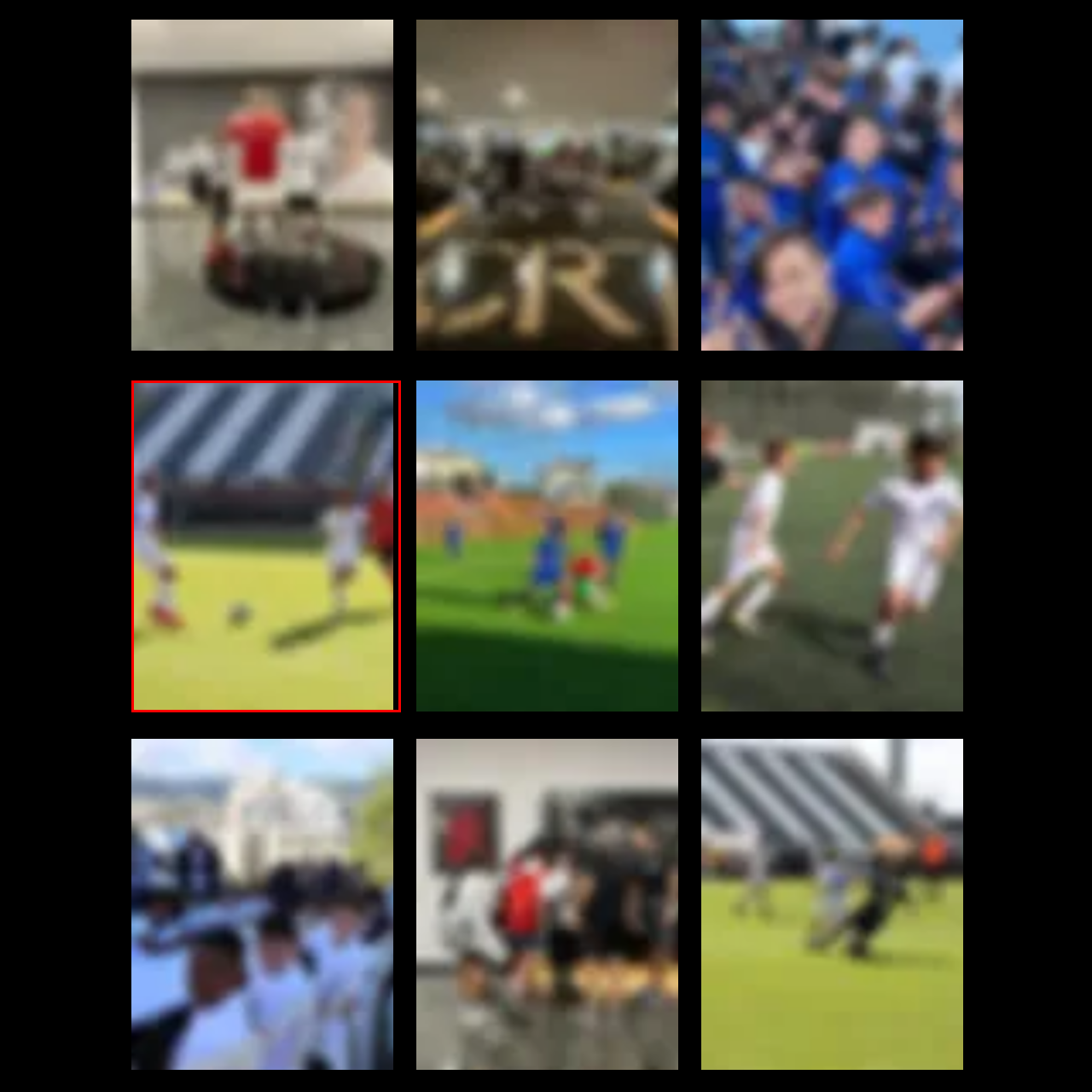Inspect the part framed by the grey rectangle, Are there spectators present in the stadium? 
Reply with a single word or phrase.

yes